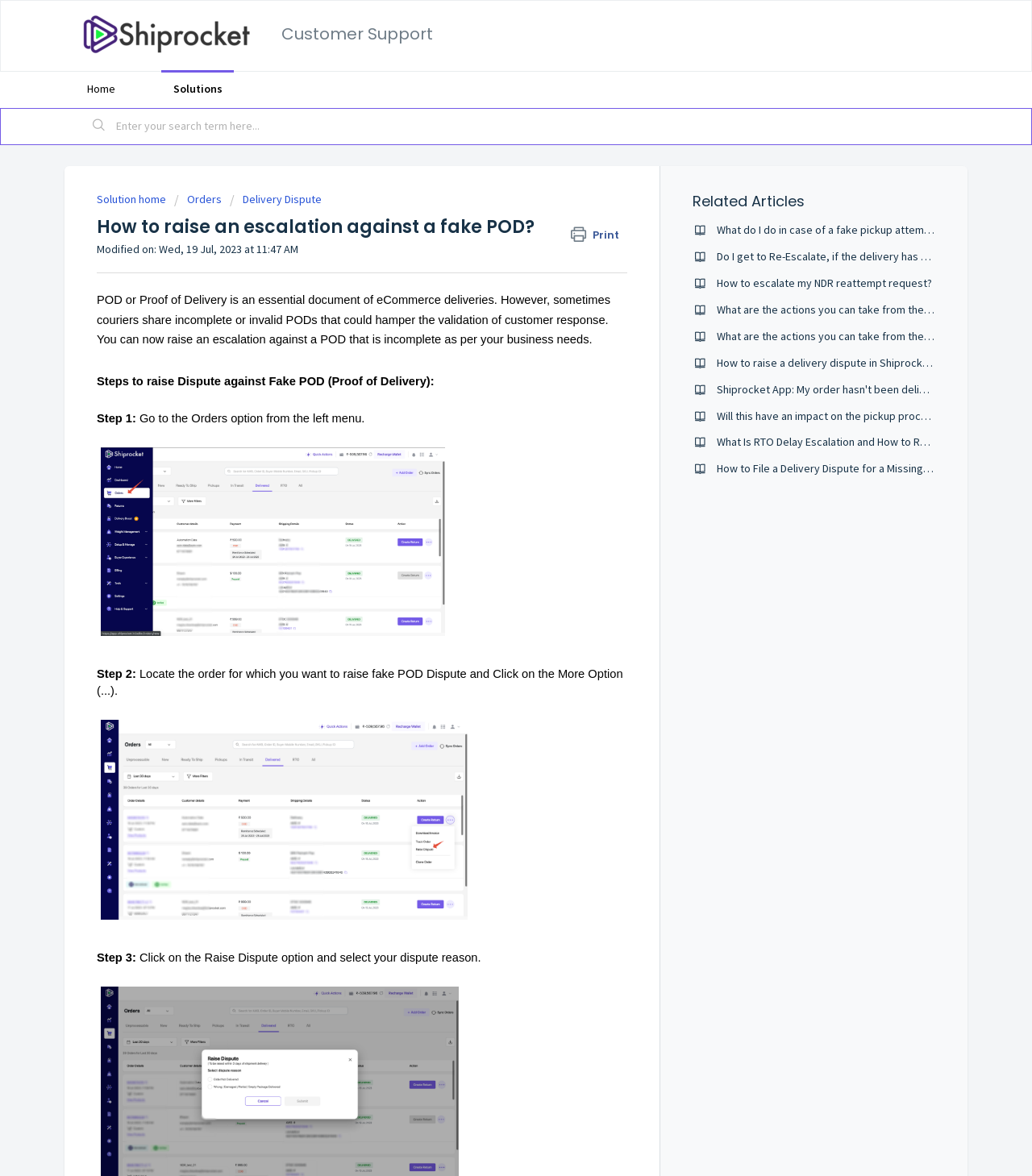Determine the bounding box coordinates for the area you should click to complete the following instruction: "Search for a solution".

[0.088, 0.094, 0.105, 0.121]